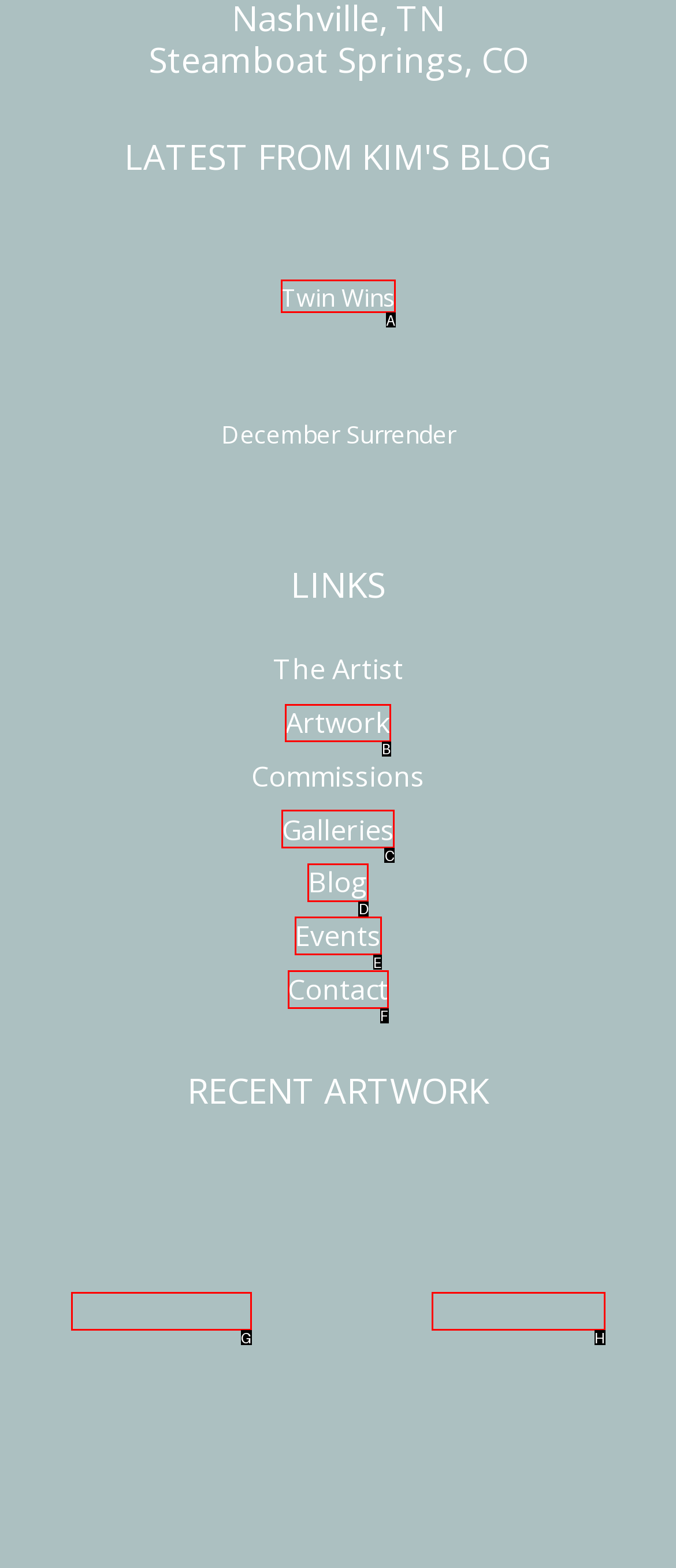Identify which HTML element should be clicked to fulfill this instruction: explore Artwork Reply with the correct option's letter.

B